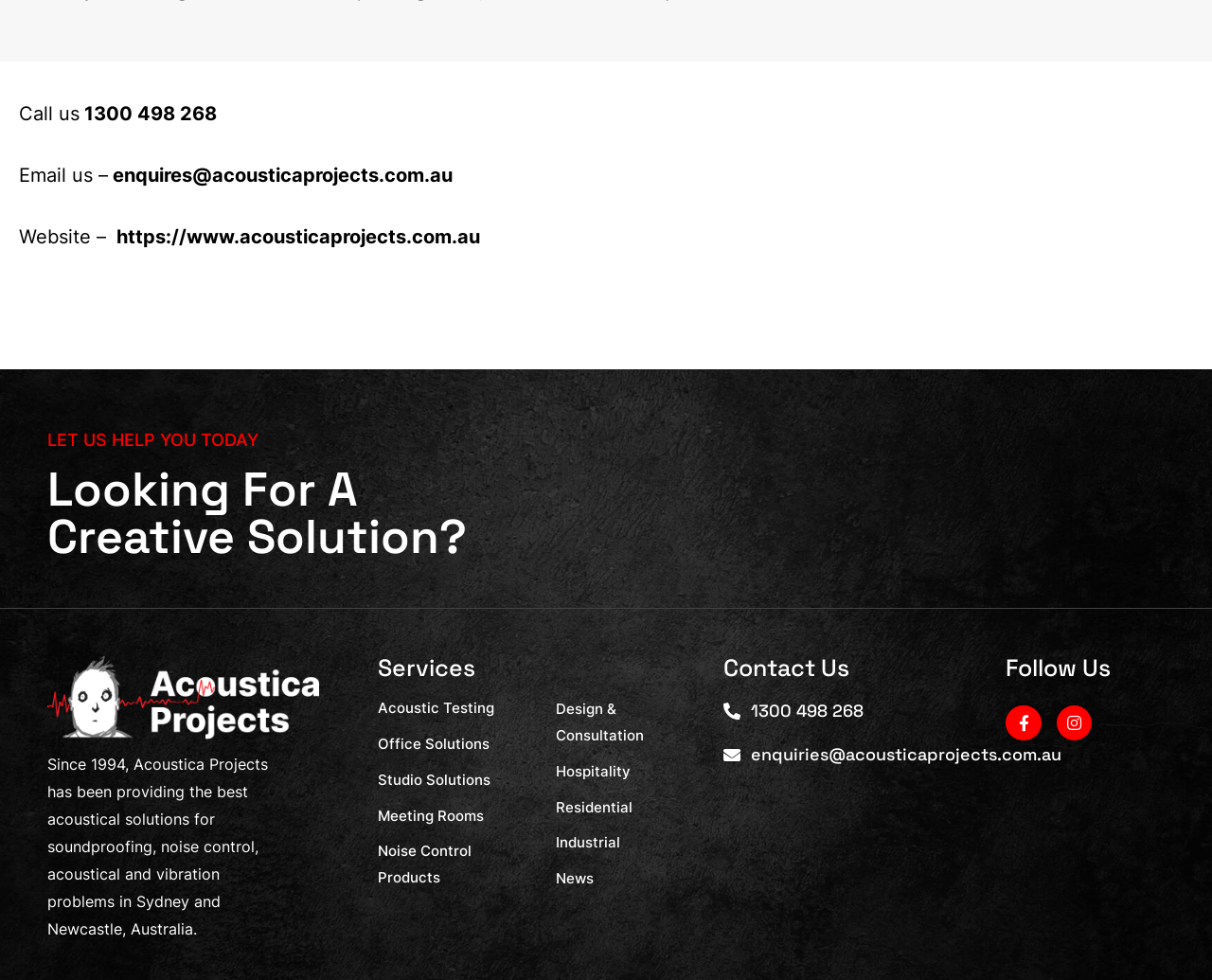How long has Acoustica Projects been in business?
Answer with a single word or short phrase according to what you see in the image.

Since 1994